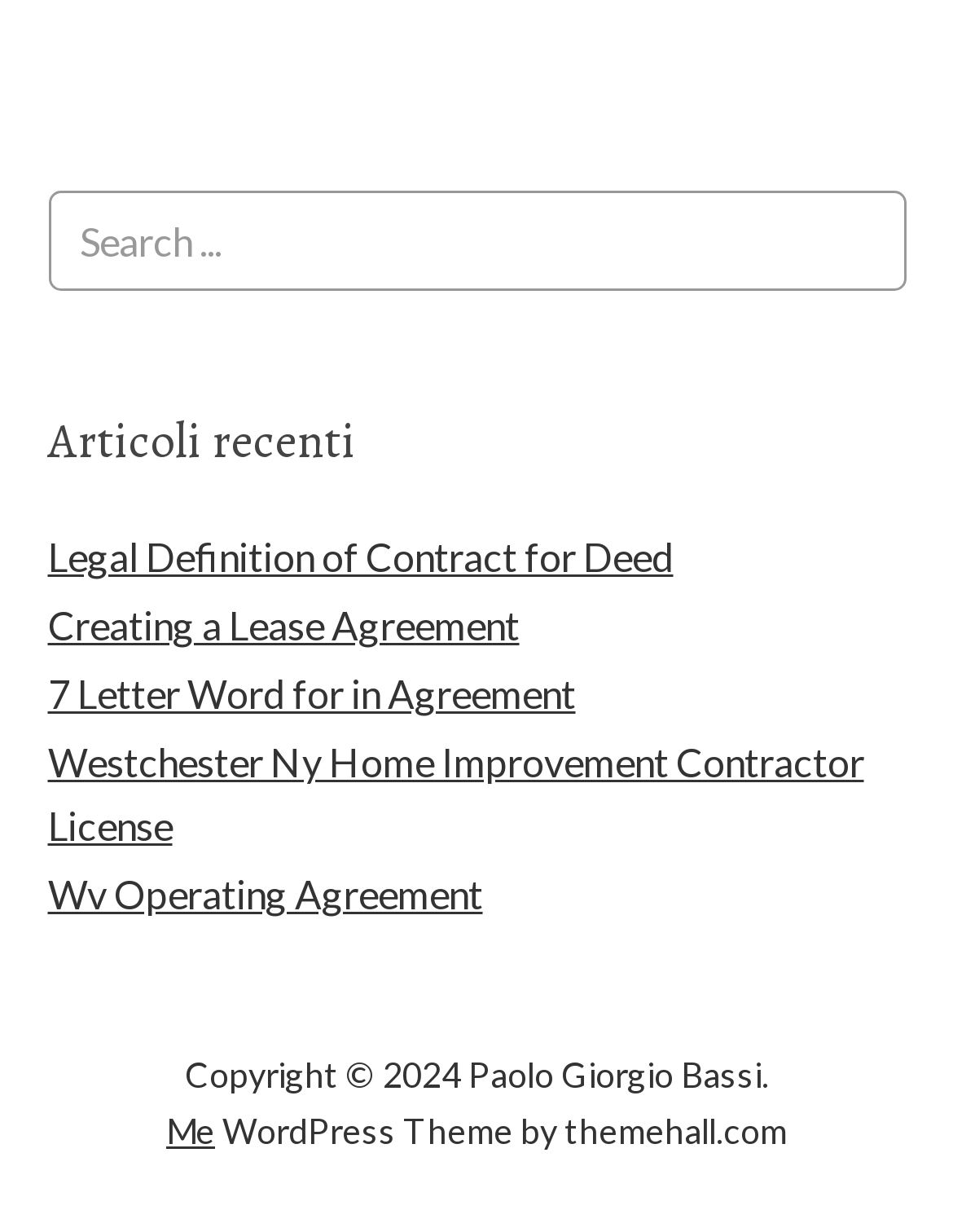Provide the bounding box coordinates of the UI element this sentence describes: "name="s" placeholder="Search ..." title="Ricerca per:"".

[0.05, 0.155, 0.95, 0.236]